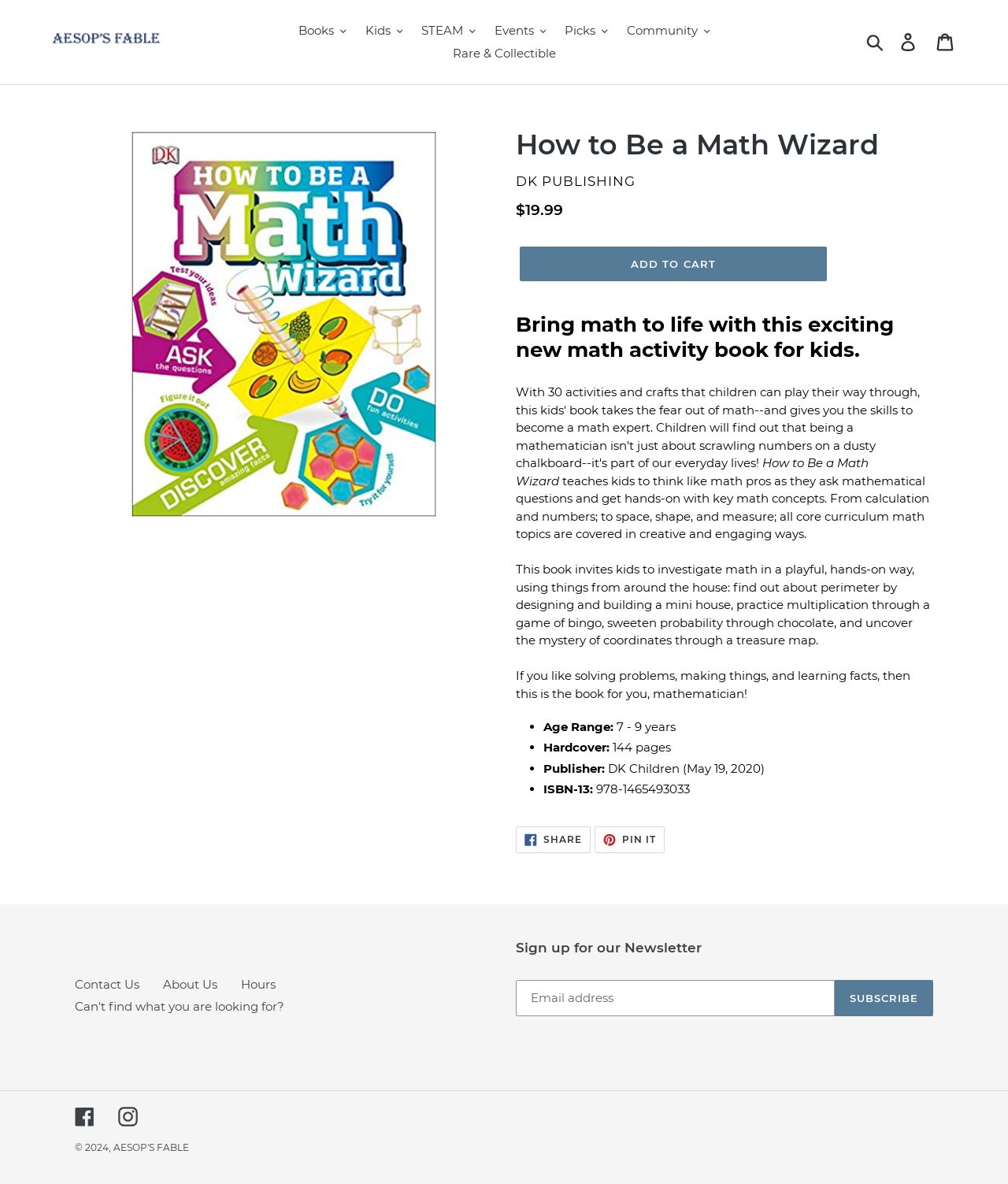Please determine the bounding box coordinates of the element to click in order to execute the following instruction: "Search for something". The coordinates should be four float numbers between 0 and 1, specified as [left, top, right, bottom].

[0.855, 0.027, 0.884, 0.044]